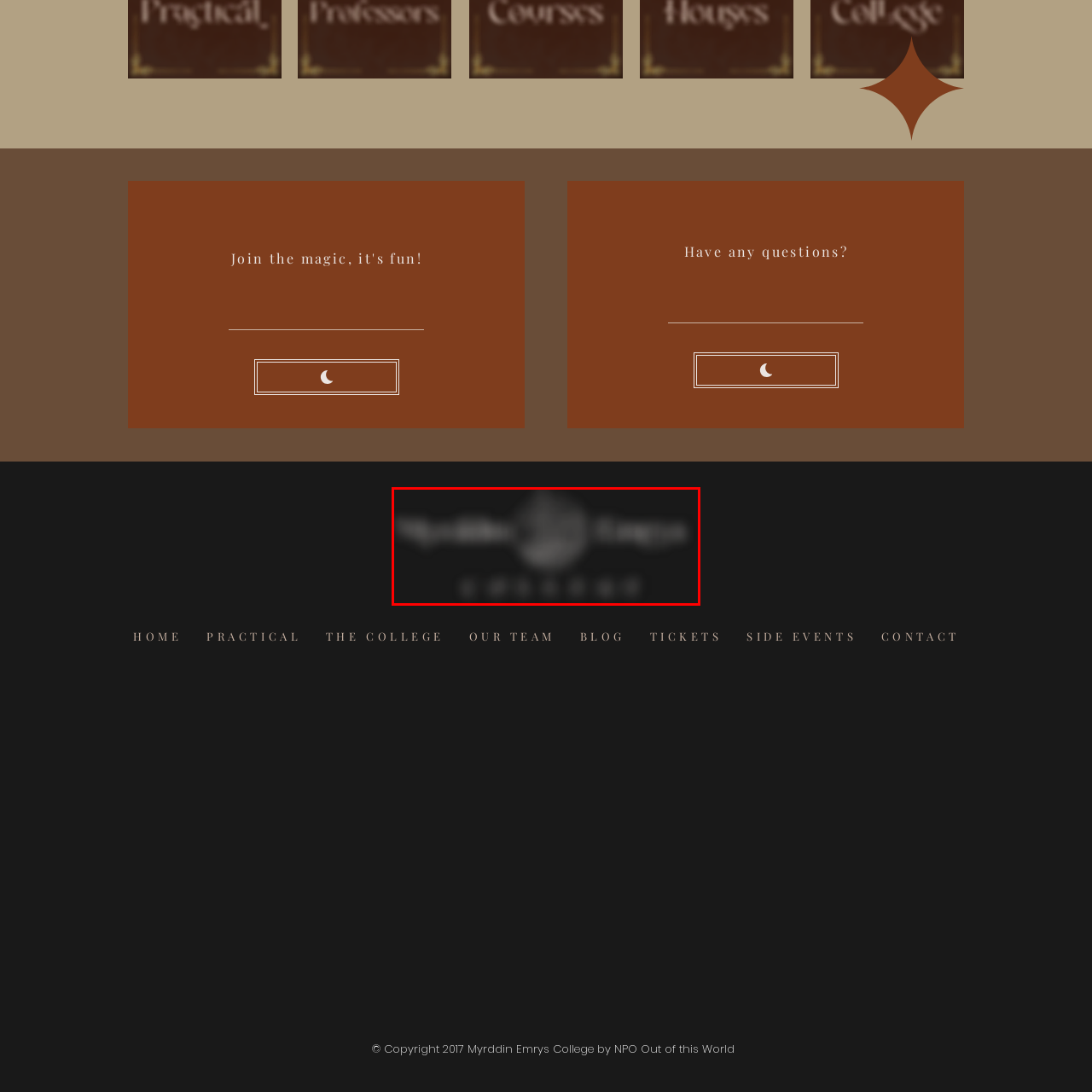What is the background color of the logo?
Please carefully analyze the image highlighted by the red bounding box and give a thorough response based on the visual information contained within that section.

The logo is set against a dark background, which makes it stand out and suggests a professional and modern aesthetic.